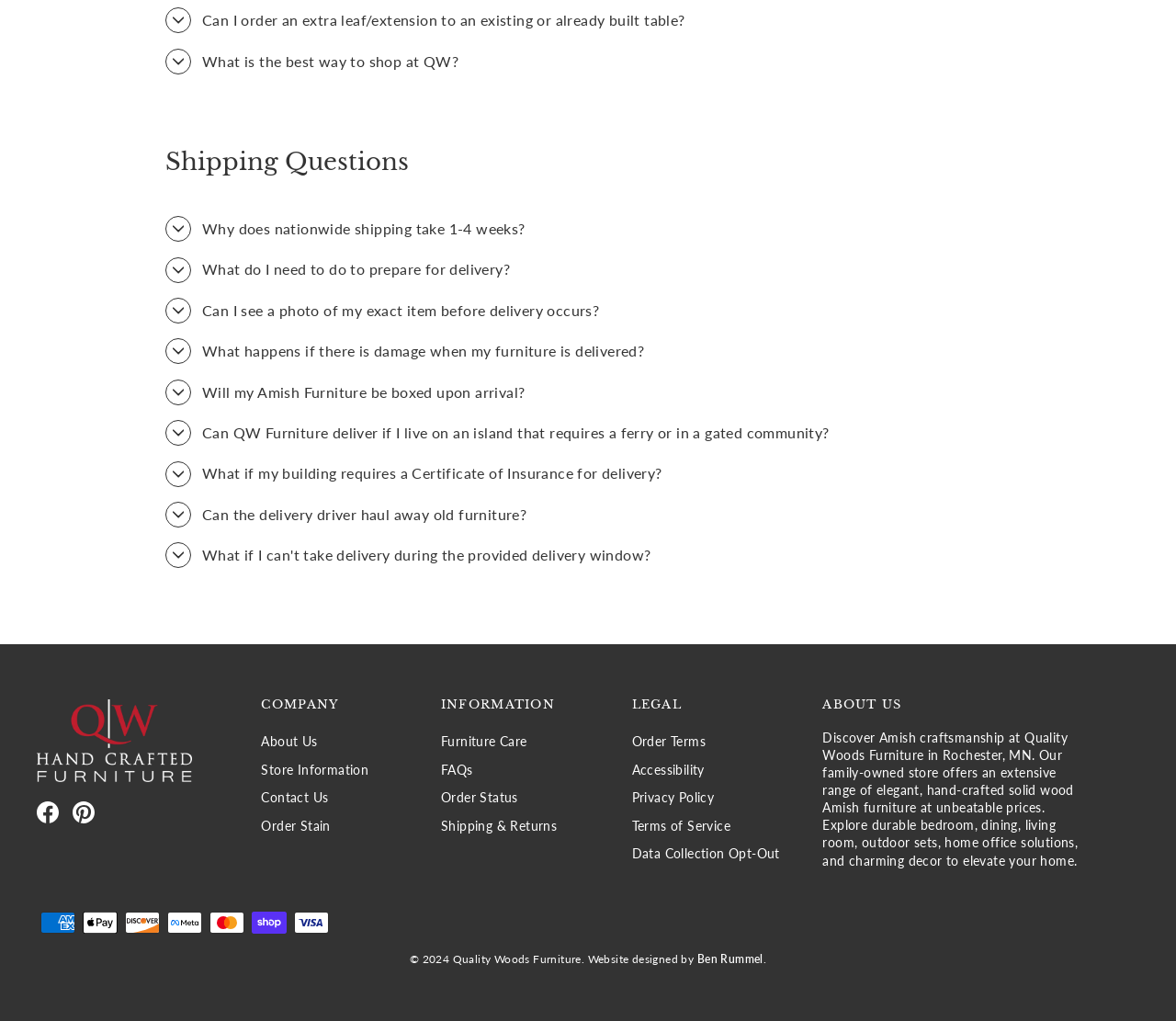Locate the bounding box coordinates of the clickable region necessary to complete the following instruction: "View the 'FAQs' page". Provide the coordinates in the format of four float numbers between 0 and 1, i.e., [left, top, right, bottom].

[0.375, 0.742, 0.402, 0.767]